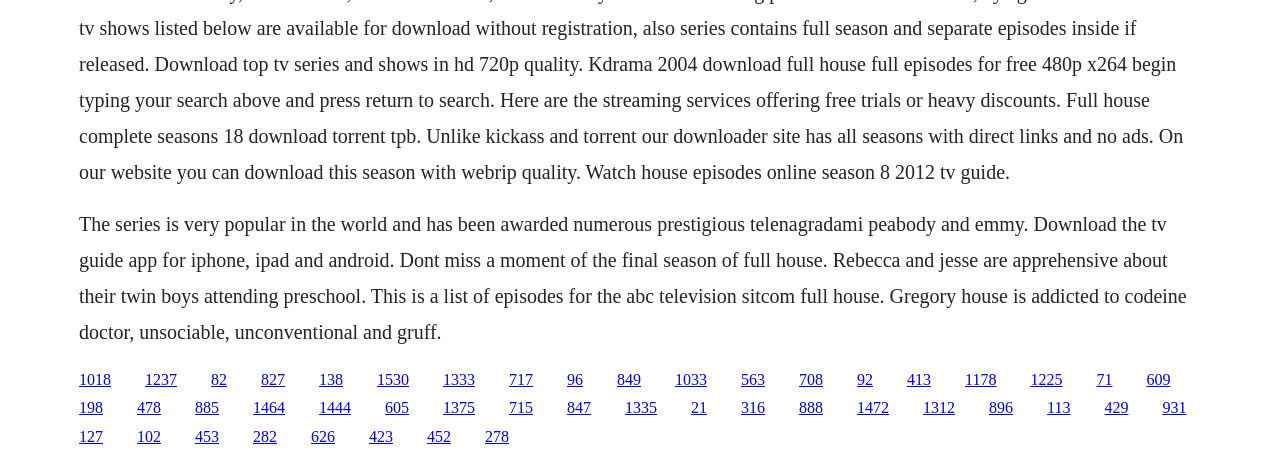Find the bounding box coordinates of the element to click in order to complete the given instruction: "Click the link to episode 1018."

[0.062, 0.806, 0.087, 0.843]